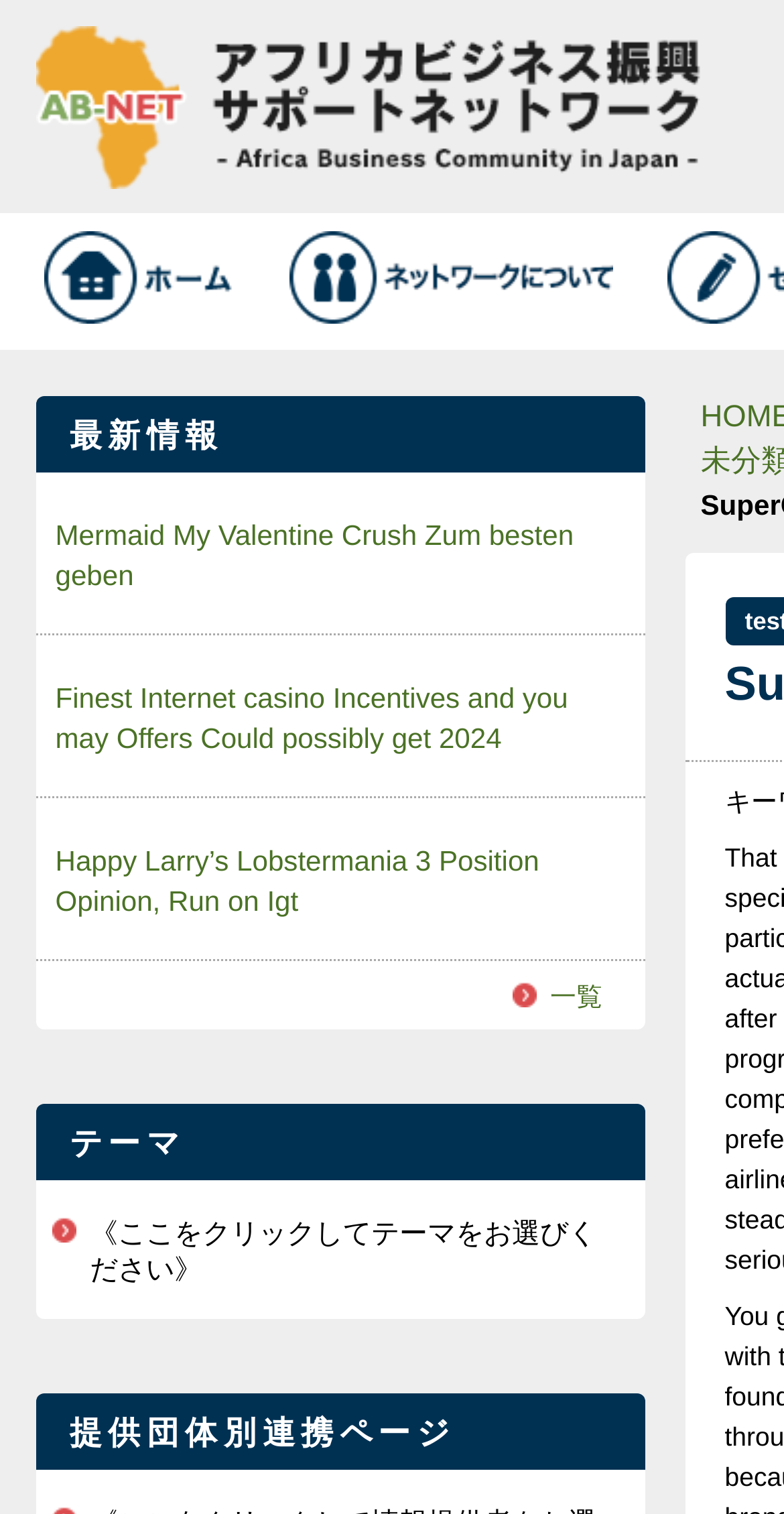Using the provided description About Granlund Group, find the bounding box coordinates for the UI element. Provide the coordinates in (top-left x, top-left y, bottom-right x, bottom-right y) format, ensuring all values are between 0 and 1.

None